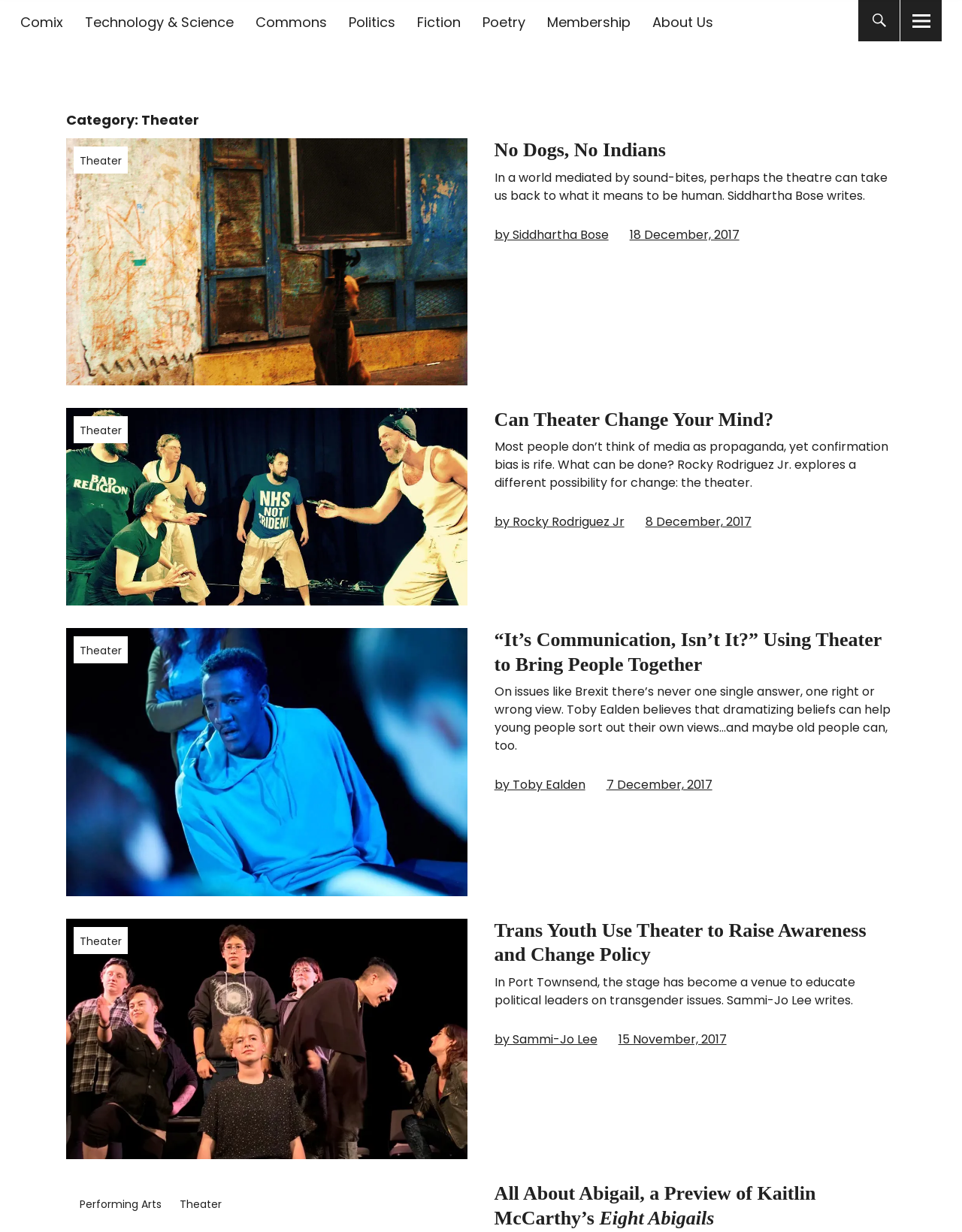Provide a one-word or short-phrase response to the question:
How many articles are on this page?

4